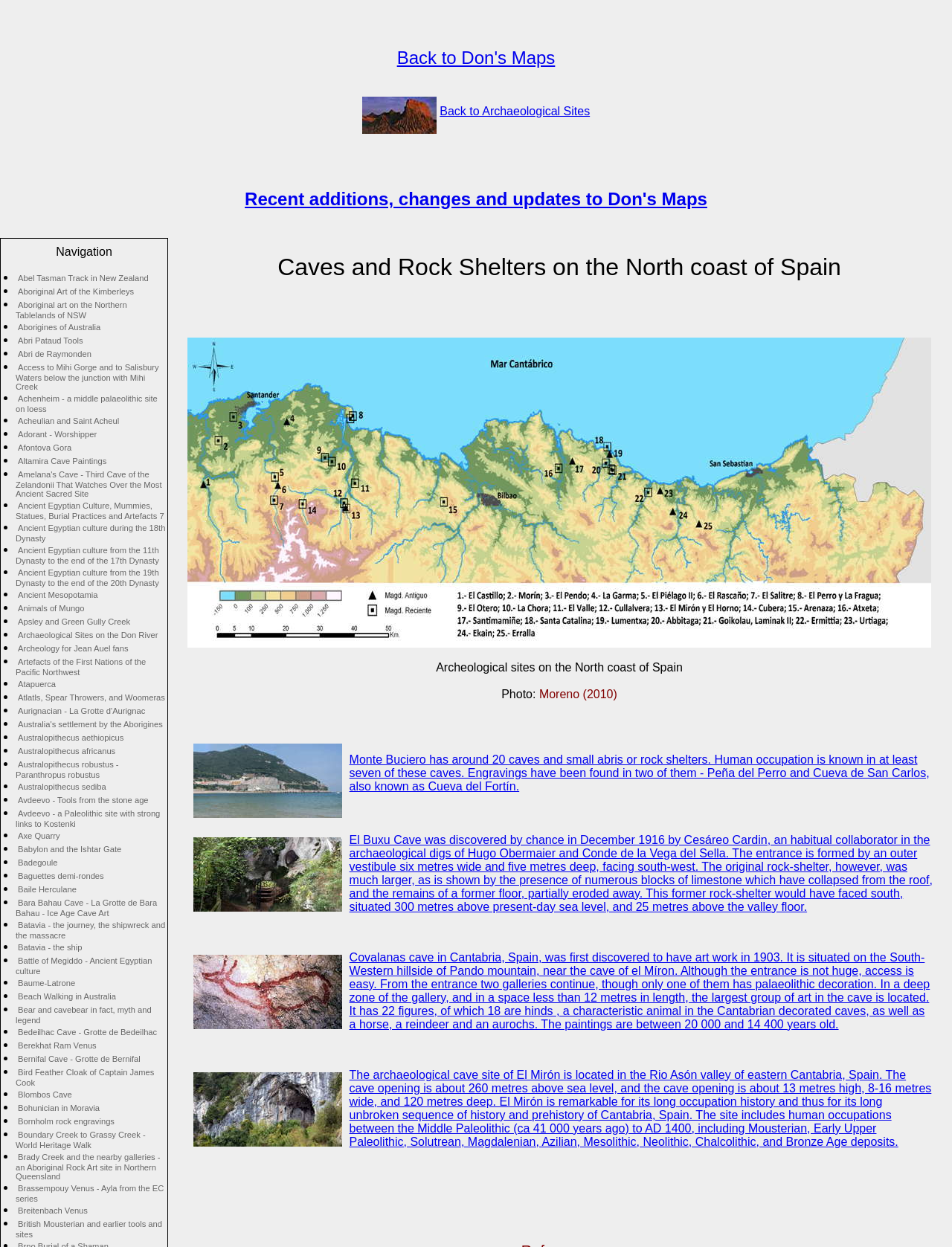Please examine the image and provide a detailed answer to the question: What is the name of the cave with a painting?

The name of the cave with a painting can be found by looking at the list of links on the webpage, which includes a link to 'Altamira Cave Paintings', suggesting that Altamira Cave is a cave with paintings.